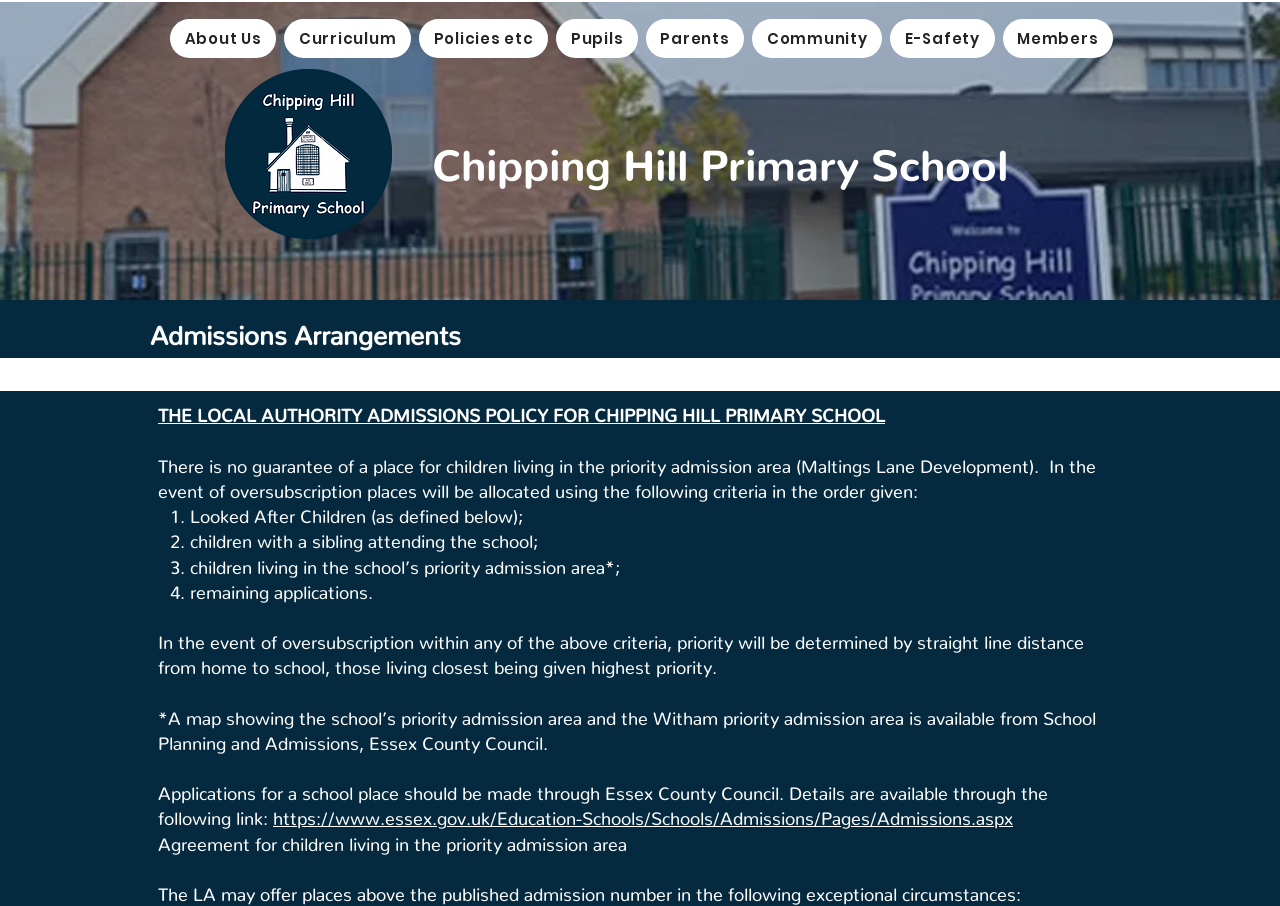Identify the bounding box coordinates of the clickable section necessary to follow the following instruction: "Click the 'Members' link". The coordinates should be presented as four float numbers from 0 to 1, i.e., [left, top, right, bottom].

[0.783, 0.021, 0.87, 0.064]